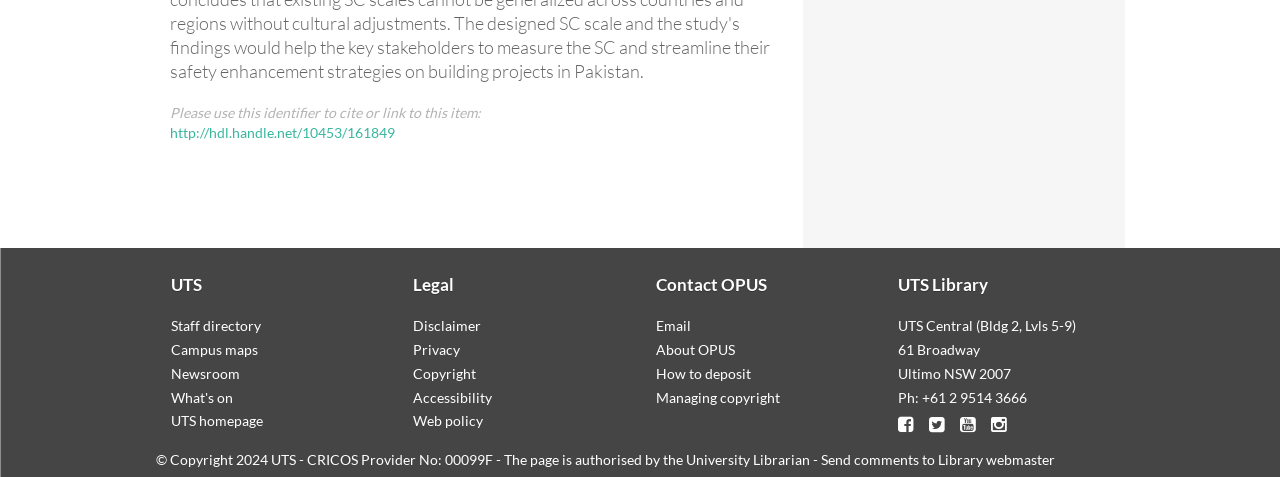Please indicate the bounding box coordinates for the clickable area to complete the following task: "View the UTS Library on Facebook". The coordinates should be specified as four float numbers between 0 and 1, i.e., [left, top, right, bottom].

[0.702, 0.867, 0.714, 0.913]